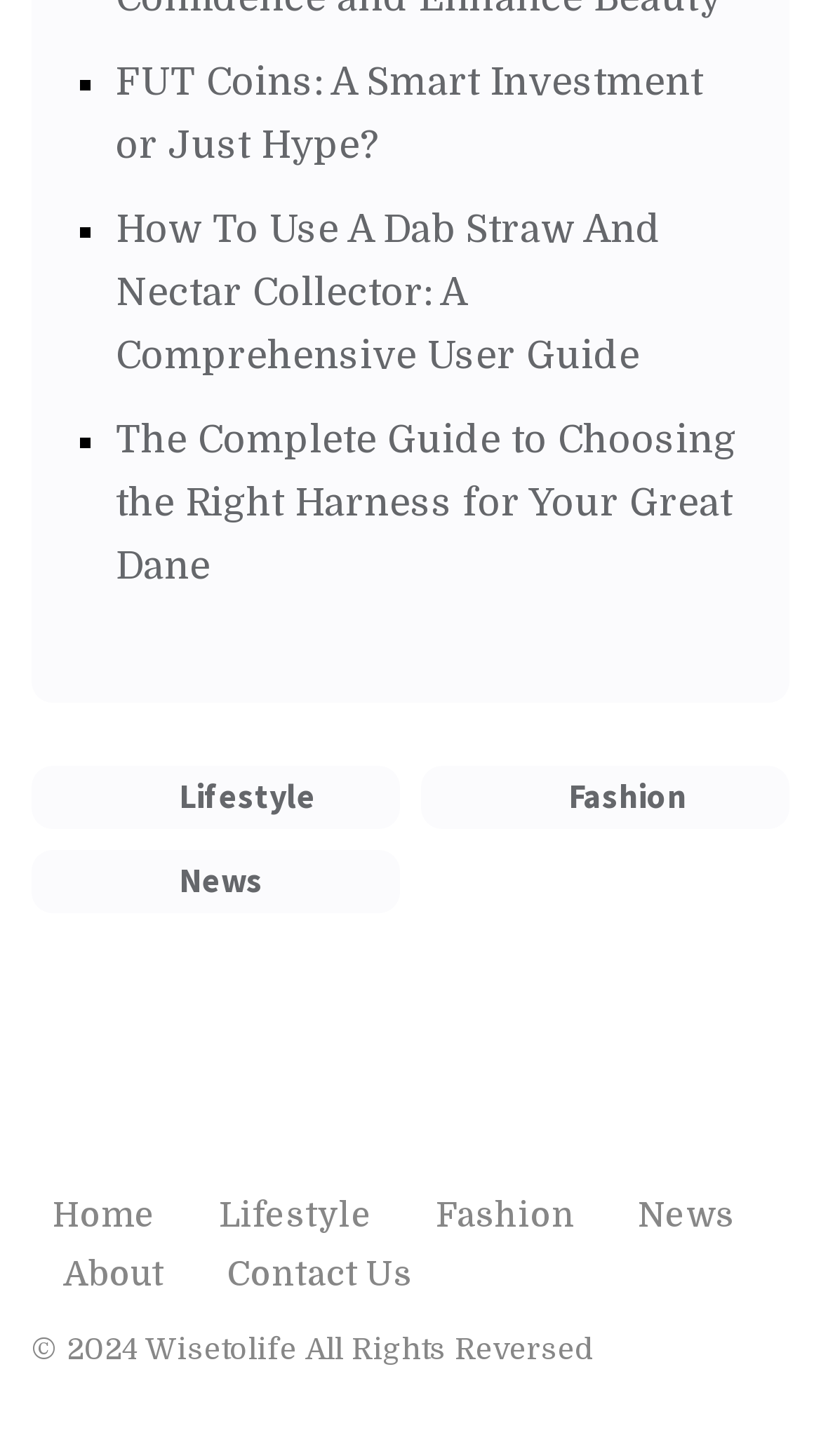Identify the bounding box coordinates of the area that should be clicked in order to complete the given instruction: "Visit About page". The bounding box coordinates should be four float numbers between 0 and 1, i.e., [left, top, right, bottom].

[0.051, 0.855, 0.226, 0.896]